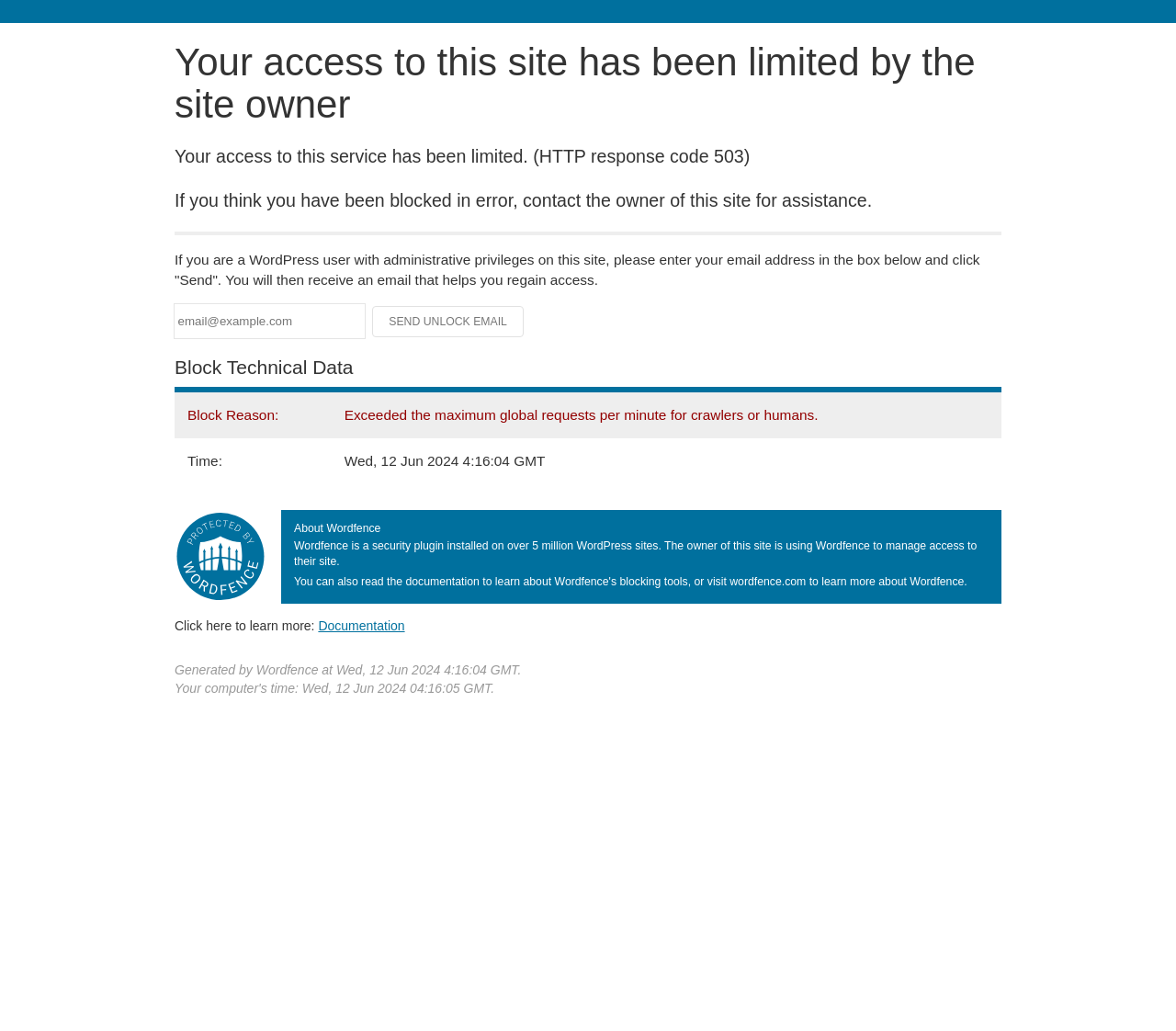Identify the bounding box coordinates for the UI element described by the following text: "name="email" placeholder="email@example.com"". Provide the coordinates as four float numbers between 0 and 1, in the format [left, top, right, bottom].

[0.148, 0.295, 0.31, 0.328]